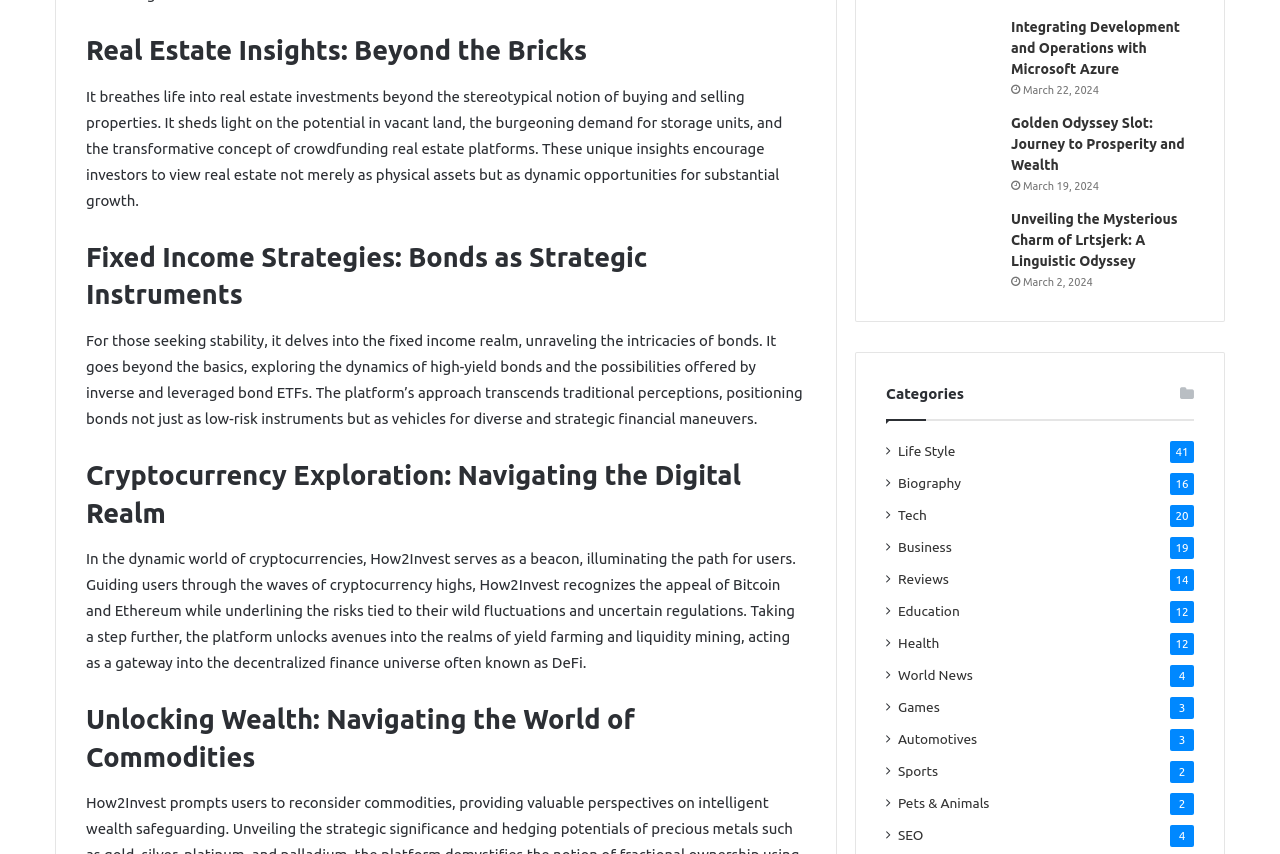Please identify the bounding box coordinates of the region to click in order to complete the given instruction: "Explore January 2020". The coordinates should be four float numbers between 0 and 1, i.e., [left, top, right, bottom].

None